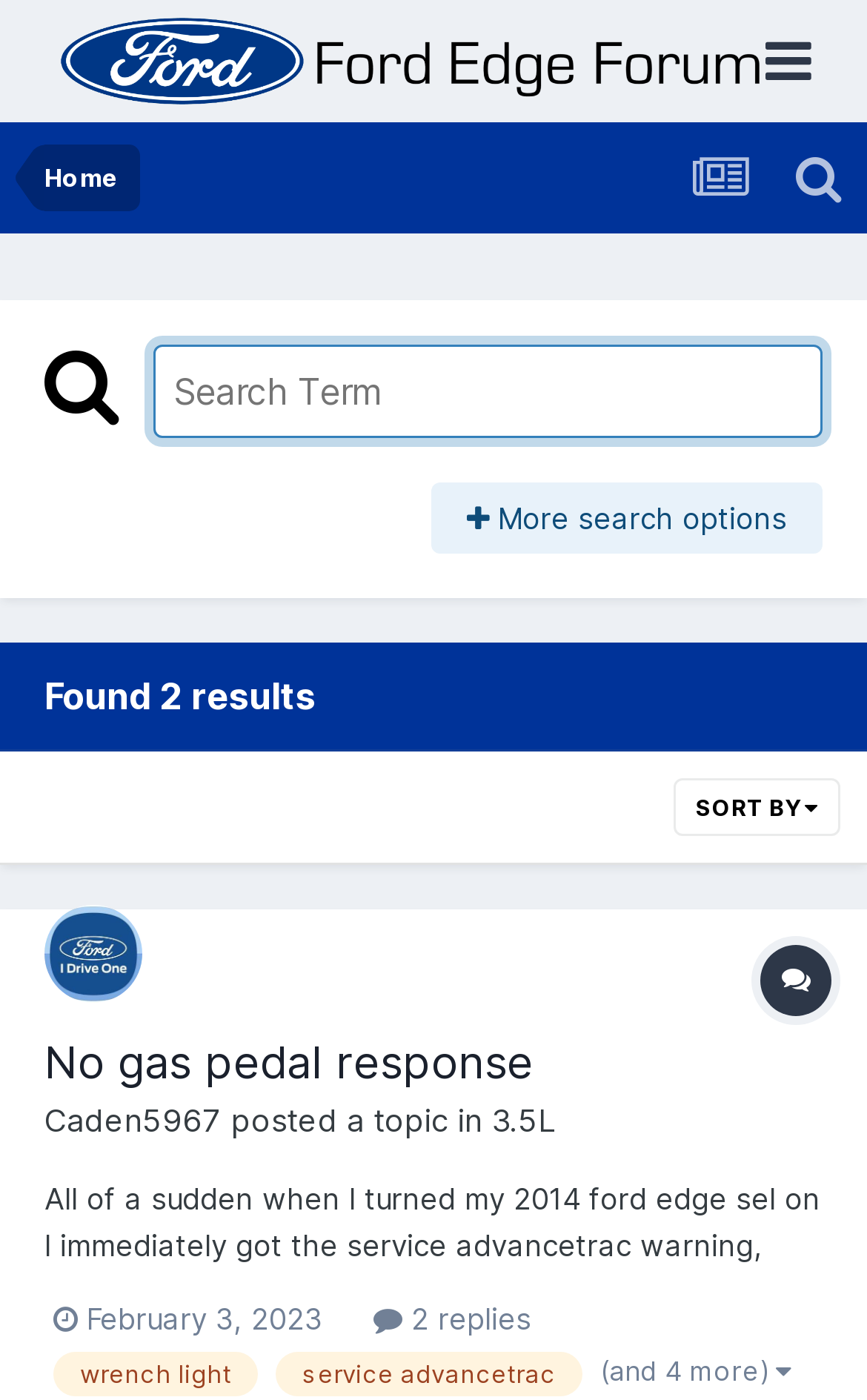Please answer the following question as detailed as possible based on the image: 
What is the search term used to find these results?

I found the answer by looking at the text above the search box, which says 'Showing results for tags 'wrench light''. This indicates that the search term used to find these results is 'wrench light'.